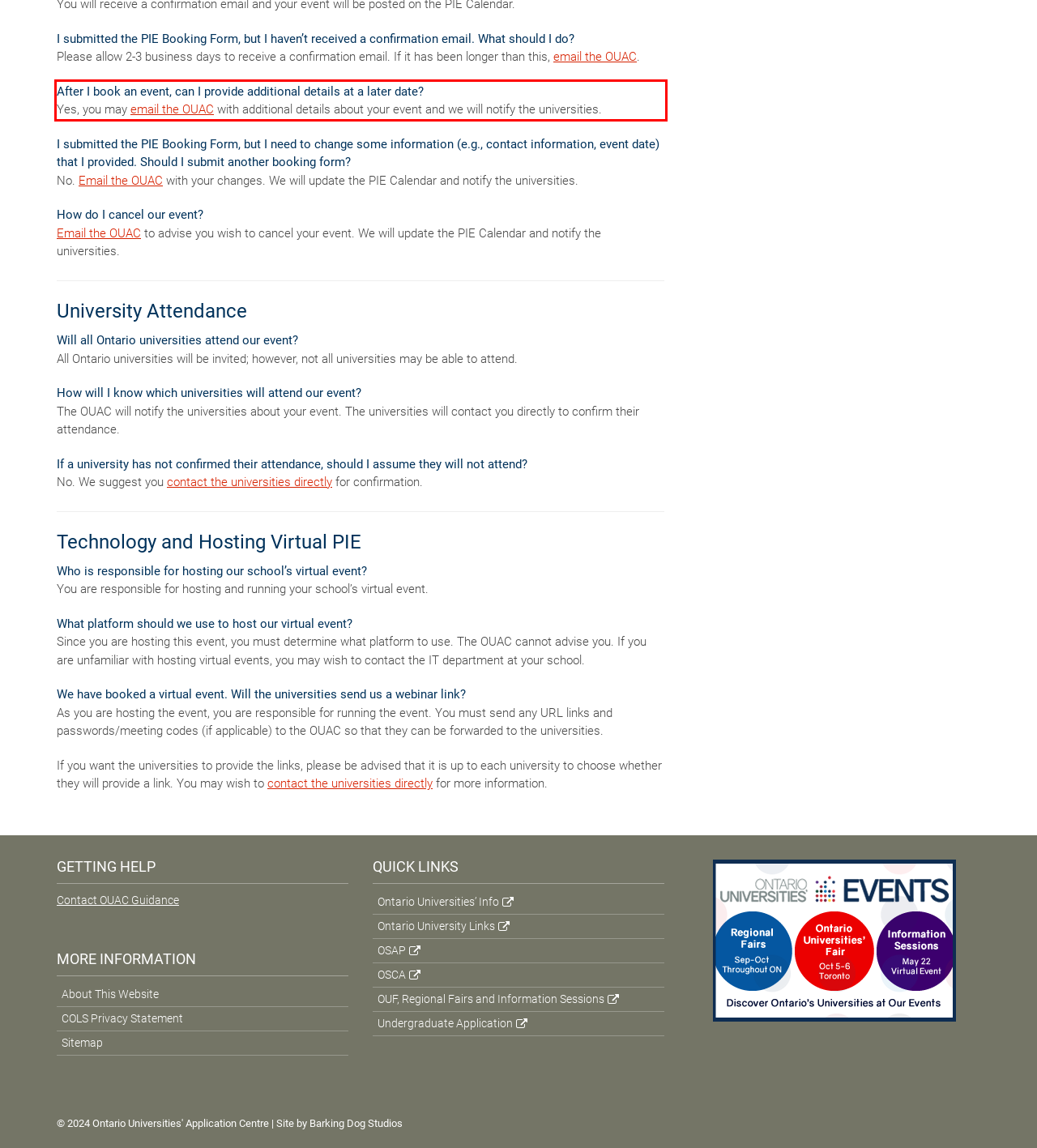Within the provided webpage screenshot, find the red rectangle bounding box and perform OCR to obtain the text content.

After I book an event, can I provide additional details at a later date? Yes, you may email the OUAC with additional details about your event and we will notify the universities.